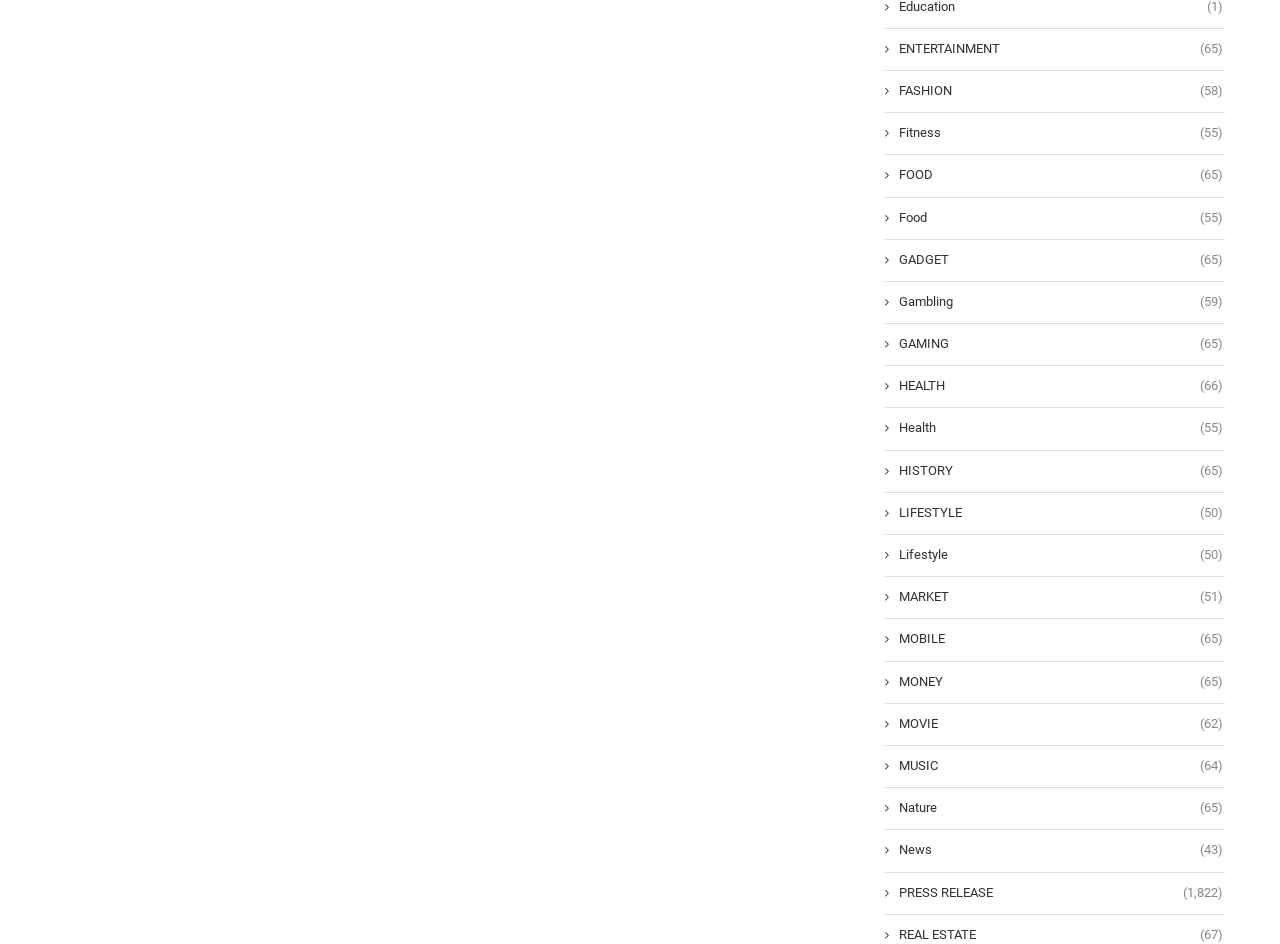Please respond in a single word or phrase: 
What is the category with the lowest y1 coordinate?

ENTERTAINMENT